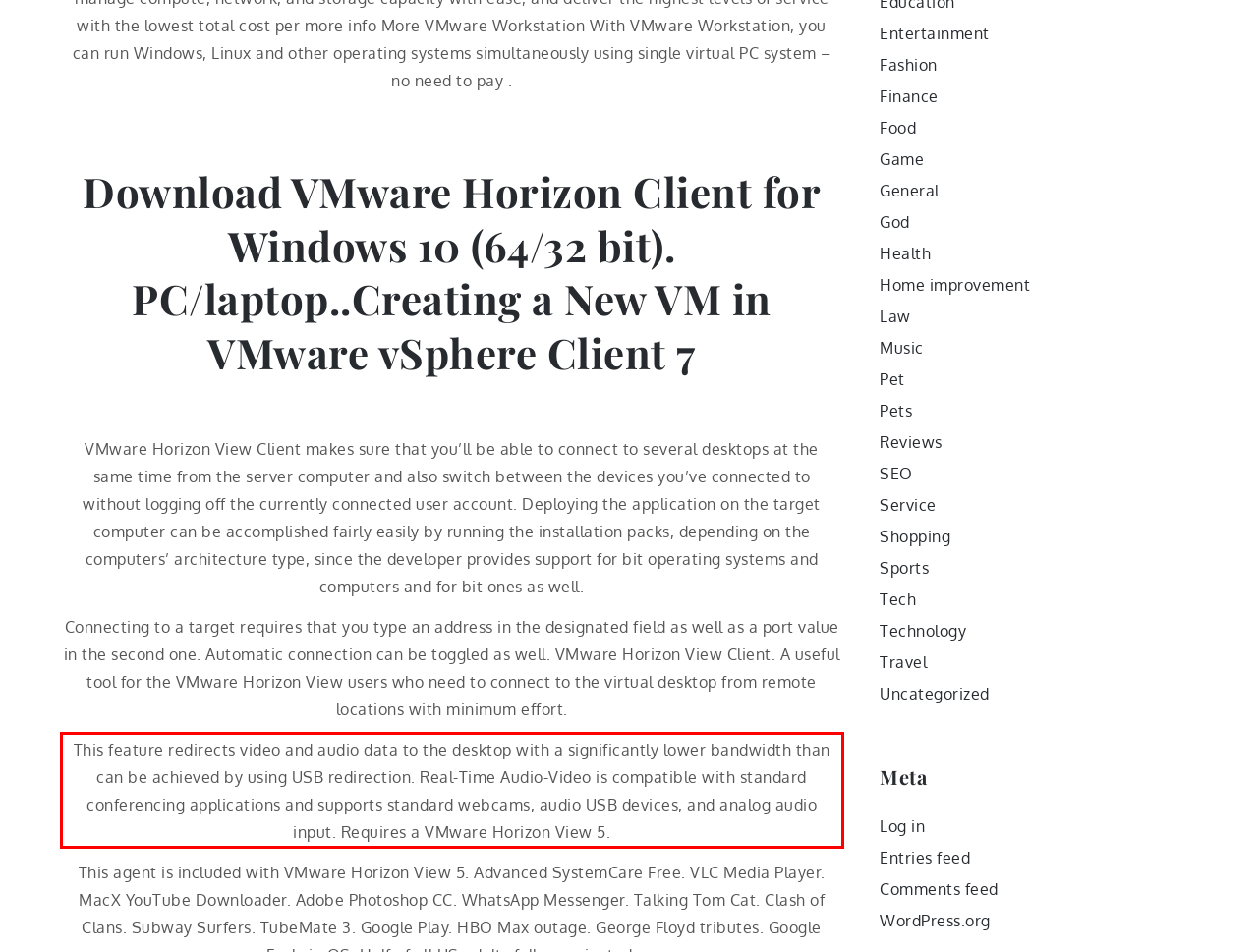You are presented with a screenshot containing a red rectangle. Extract the text found inside this red bounding box.

This feature redirects video and audio data to the desktop with a significantly lower bandwidth than can be achieved by using USB redirection. Real-Time Audio-Video is compatible with standard conferencing applications and supports standard webcams, audio USB devices, and analog audio input. Requires a VMware Horizon View 5.